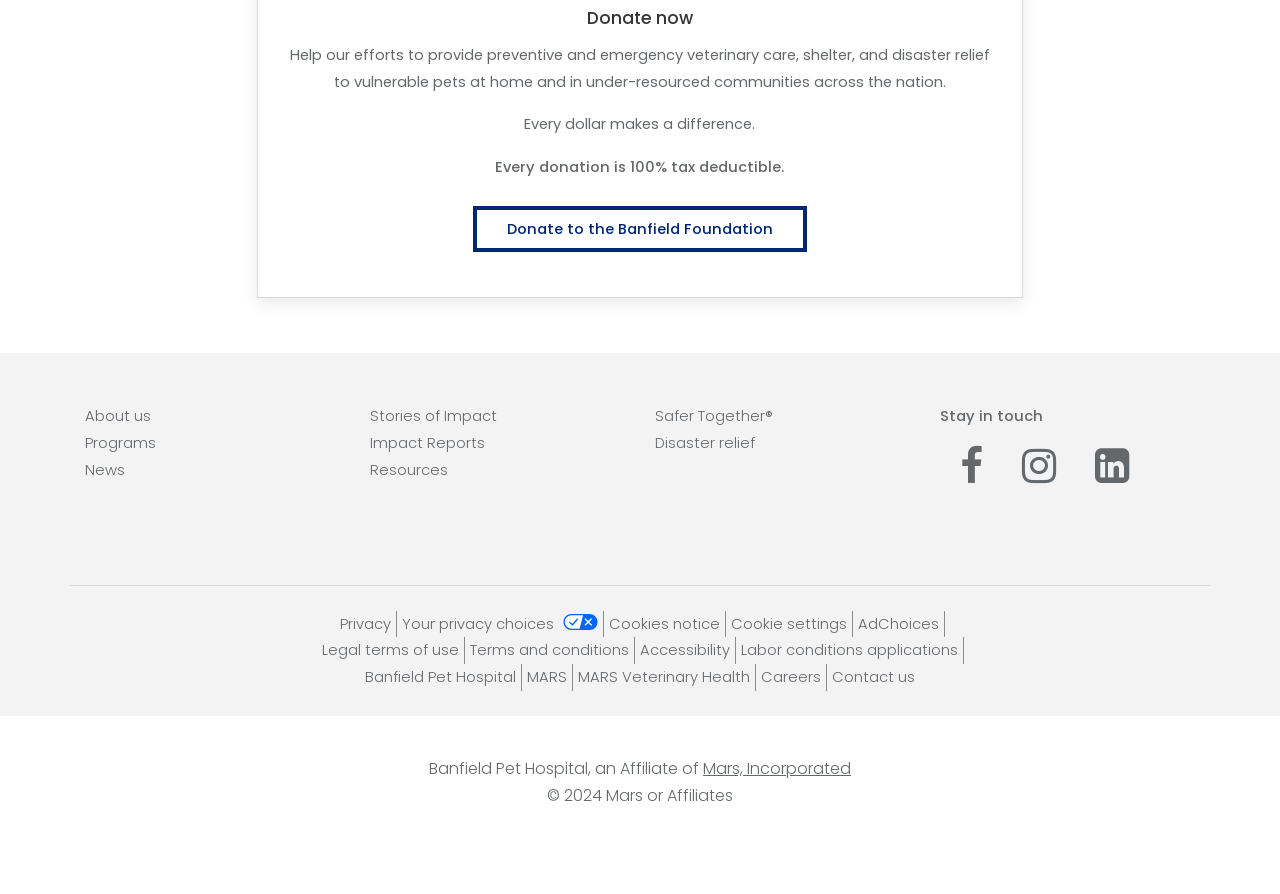Please determine the bounding box coordinates of the section I need to click to accomplish this instruction: "Learn about the organization".

[0.066, 0.455, 0.118, 0.477]